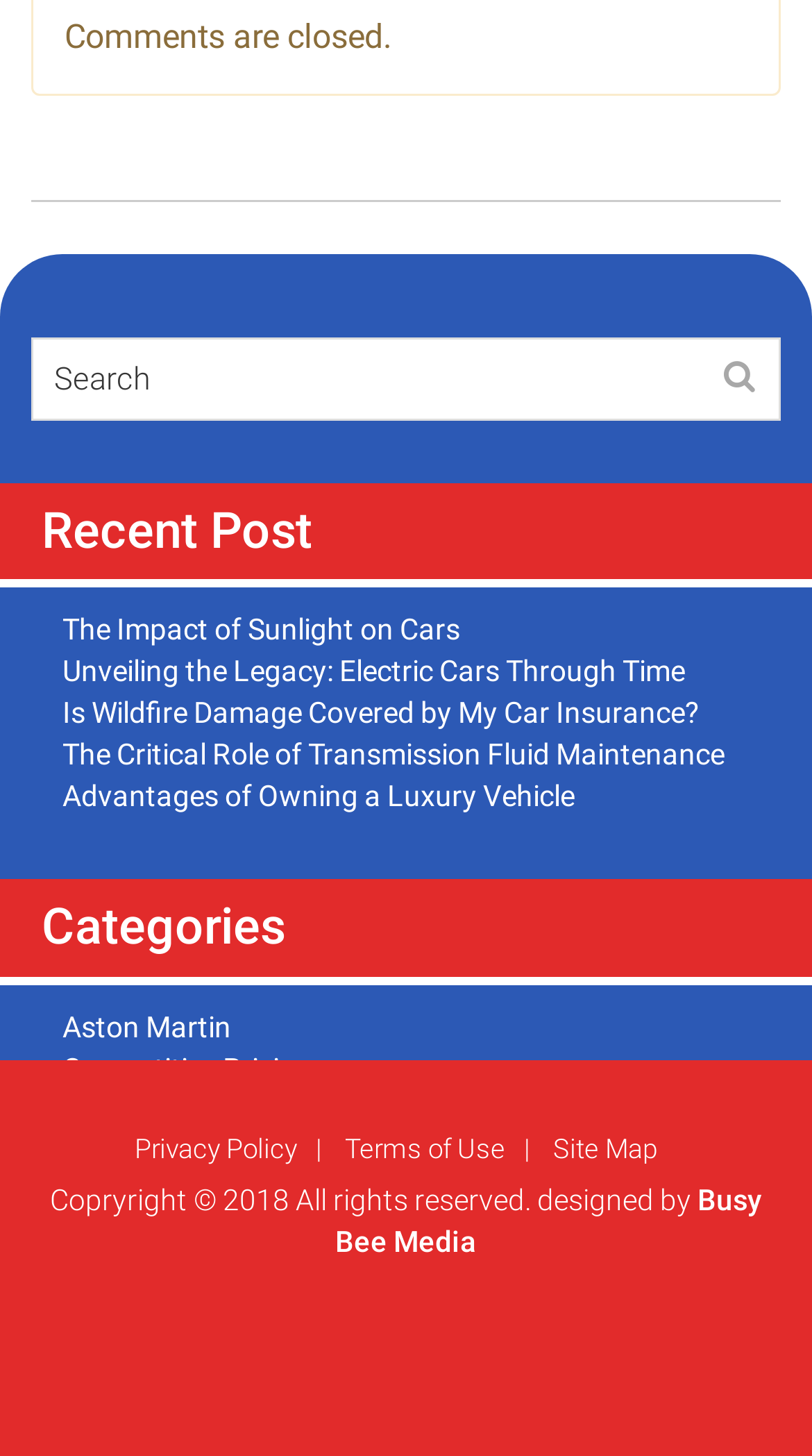Find the bounding box coordinates of the area that needs to be clicked in order to achieve the following instruction: "Read the article about the impact of sunlight on cars". The coordinates should be specified as four float numbers between 0 and 1, i.e., [left, top, right, bottom].

[0.077, 0.421, 0.567, 0.444]